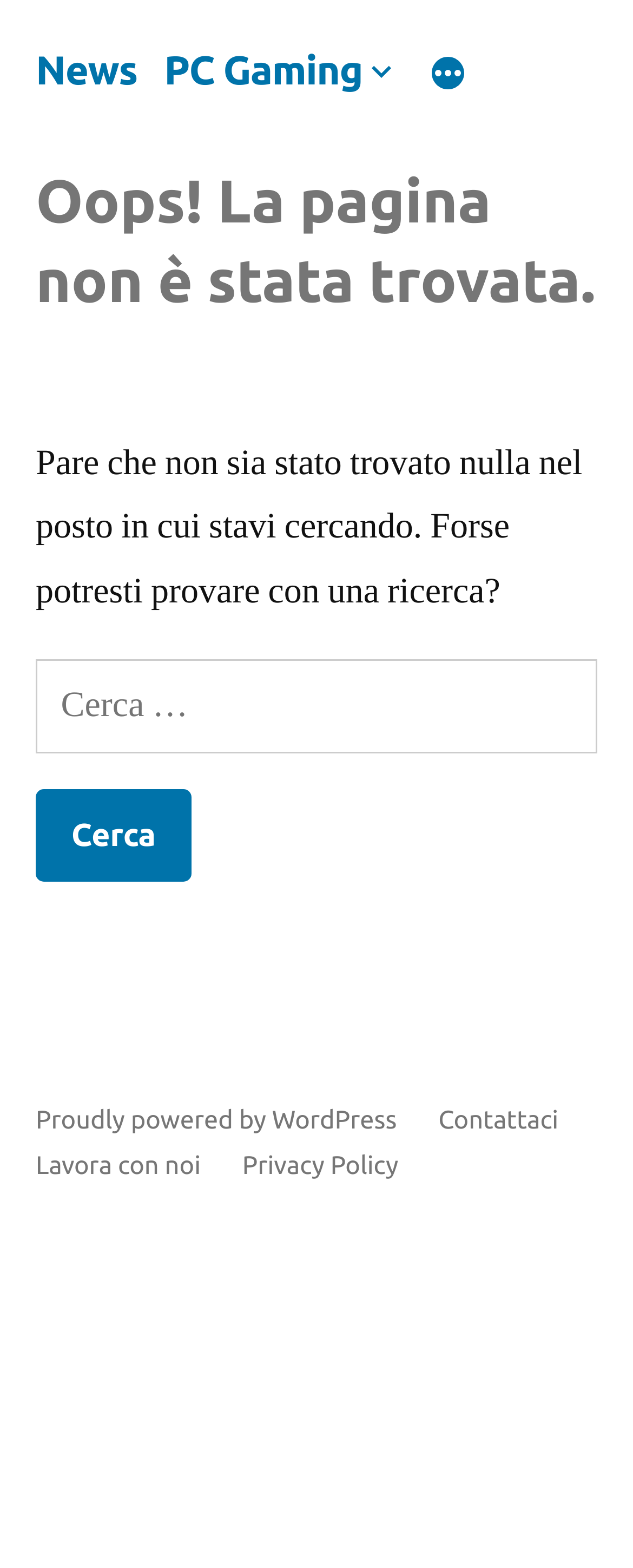Please determine the bounding box coordinates of the element to click in order to execute the following instruction: "Go to news page". The coordinates should be four float numbers between 0 and 1, specified as [left, top, right, bottom].

[0.056, 0.03, 0.217, 0.059]